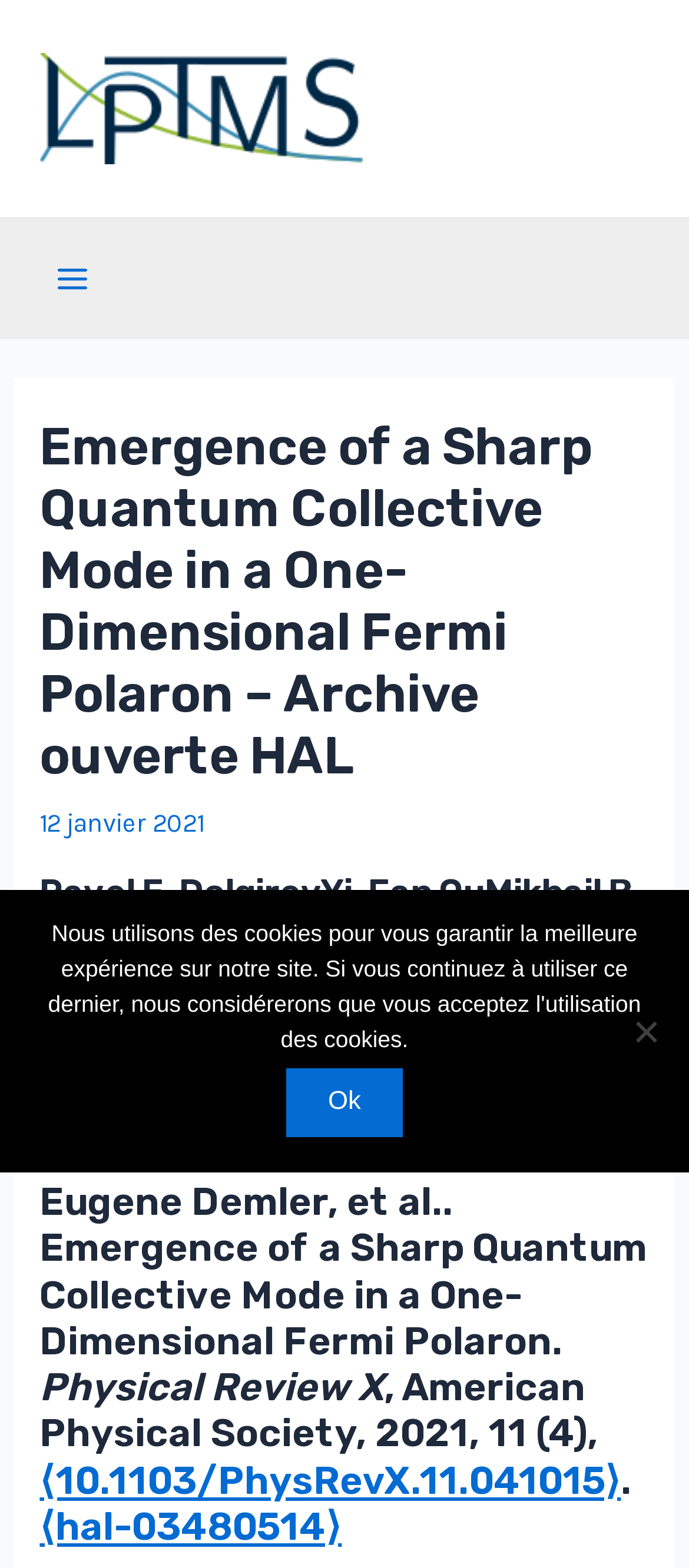Describe the entire webpage, focusing on both content and design.

The webpage appears to be a research article page, specifically a publication on a scientific topic. At the top left, there is a logo of "Laboratoire de Physique Théorique et Modèles Statistiques" accompanied by a link to the laboratory's website. Below the logo, there is a main menu button.

The main content of the page is divided into sections. The first section is a header area that spans almost the entire width of the page. It contains a heading that reads "Emergence of a Sharp Quantum Collective Mode in a One-Dimensional Fermi Polaron – Archive ouverte HAL" and a subheading that displays the publication date, "12 janvier 2021".

Below the header area, there is a section that lists the authors of the publication, including Pavel E. Dolgirev, Yi-Fan Qu, Mikhail B. Zvonarev, Tao Shi, Eugene Demler, and others. The authors' names are followed by a brief abstract or summary of the publication, which mentions the title of the article, the journal it was published in, and the publication date.

There are two links in the abstract section, one pointing to the DOI of the publication and another to the HAL archive. The abstract section takes up most of the page's width and is positioned near the top.

At the bottom of the page, there is a cookie notice dialog that is not currently in focus. The dialog contains a link to accept the cookies and a generic element labeled "Non", which likely means "No" in French.